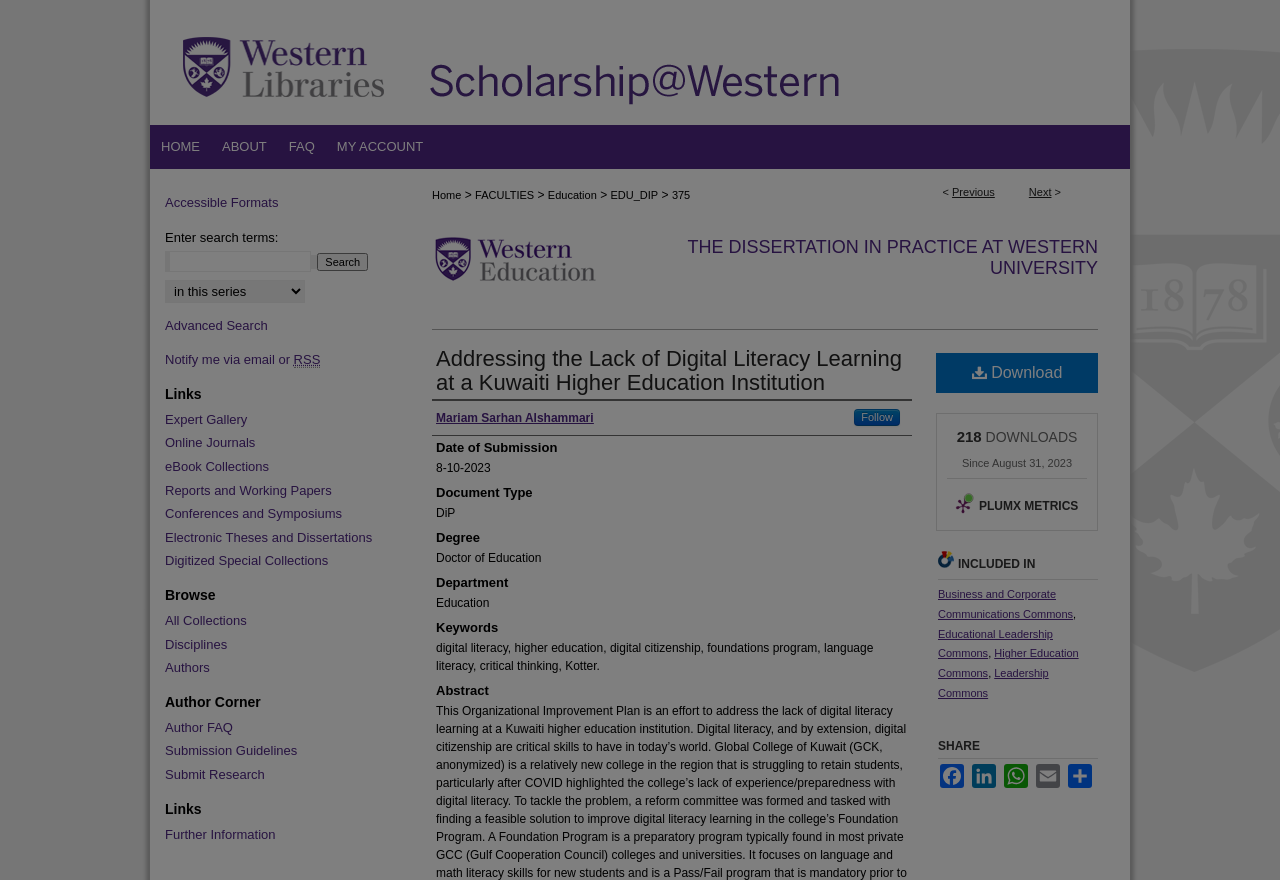Provide a brief response to the question using a single word or phrase: 
What is the name of the university where this dissertation was submitted?

Western University